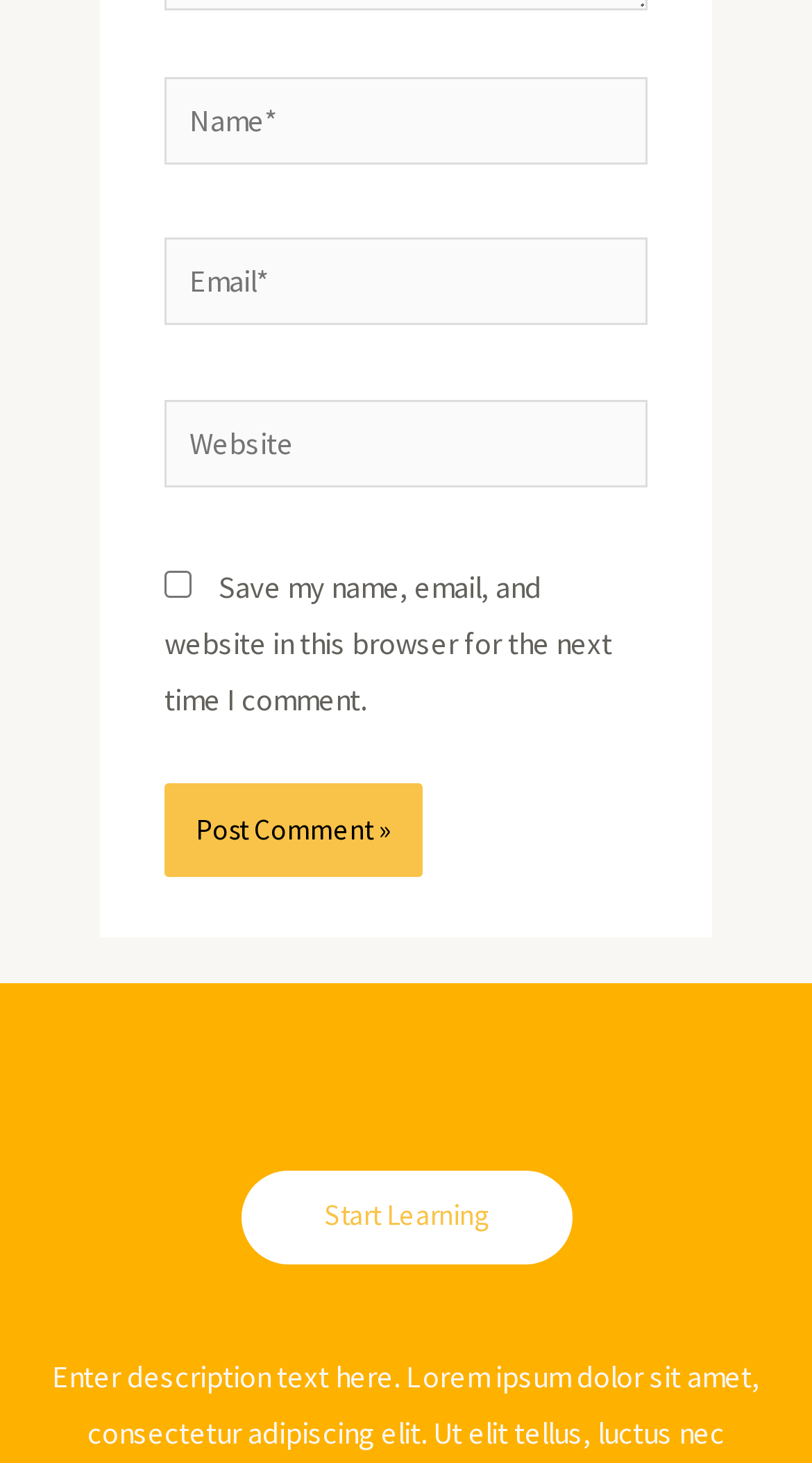Determine the bounding box coordinates of the UI element described by: "name="submit" value="Post Comment »"".

[0.203, 0.535, 0.521, 0.6]